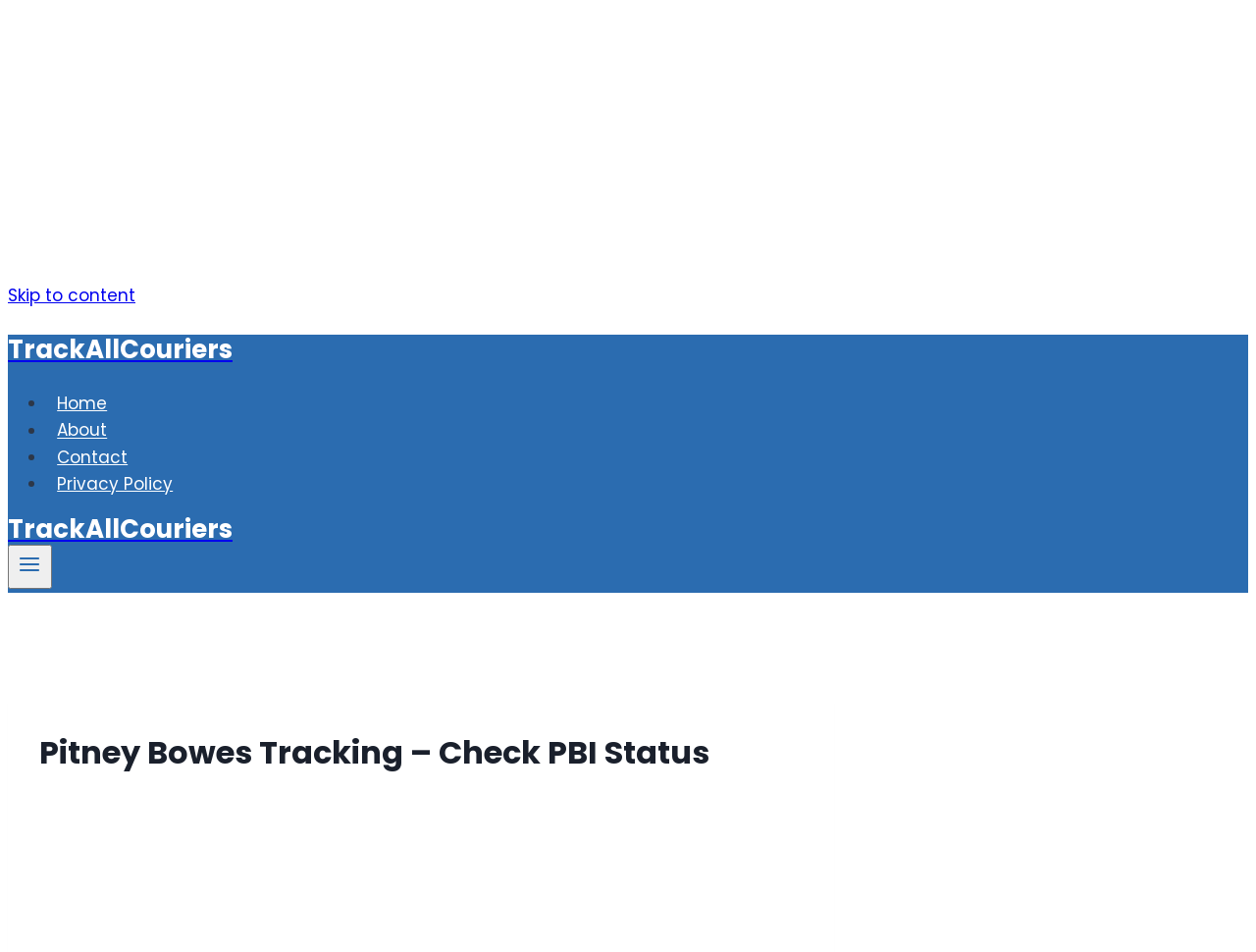Utilize the information from the image to answer the question in detail:
What is the name of the website?

The website's name is indicated by the link text 'TrackAllCouriers' which appears twice on the webpage, once in the top navigation bar and once in the header section.